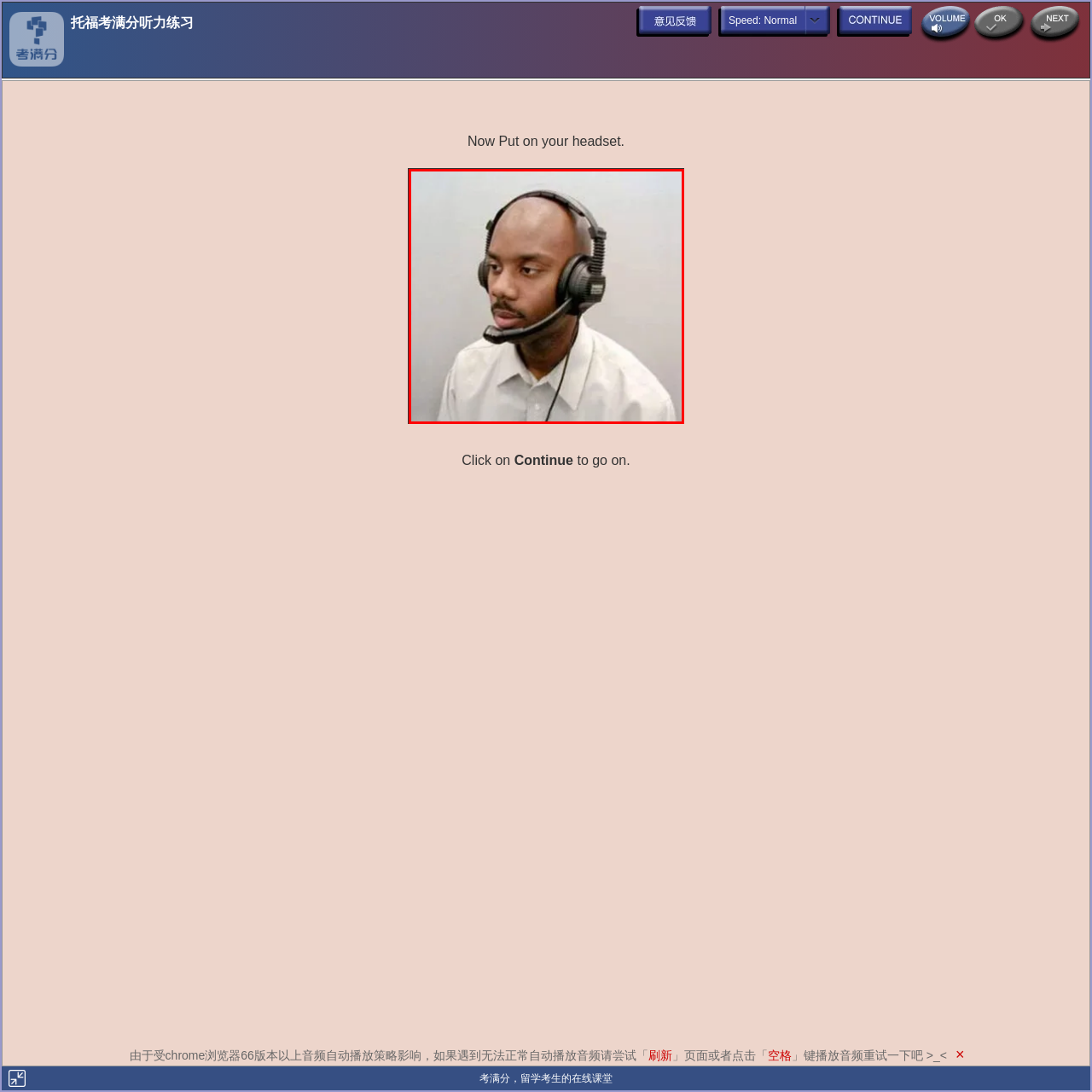Thoroughly describe the scene captured inside the red-bordered image.

The image features a focused individual wearing a headset with a microphone, indicative of a listening or speaking activity, often associated with language learning or interpretation exercises. The person is dressed in a light-colored shirt, giving a professional appearance. This setting suggests an interactive environment, likely aimed at enhancing language skills, as indicated by the accompanying text about "托福听力练习" (TOEFL Listening Practice). The context implies that the individual is preparing to engage in listening exercises, which is further emphasized by the instruction to put on a headset, suggesting readiness for audio playback in a structured learning session.